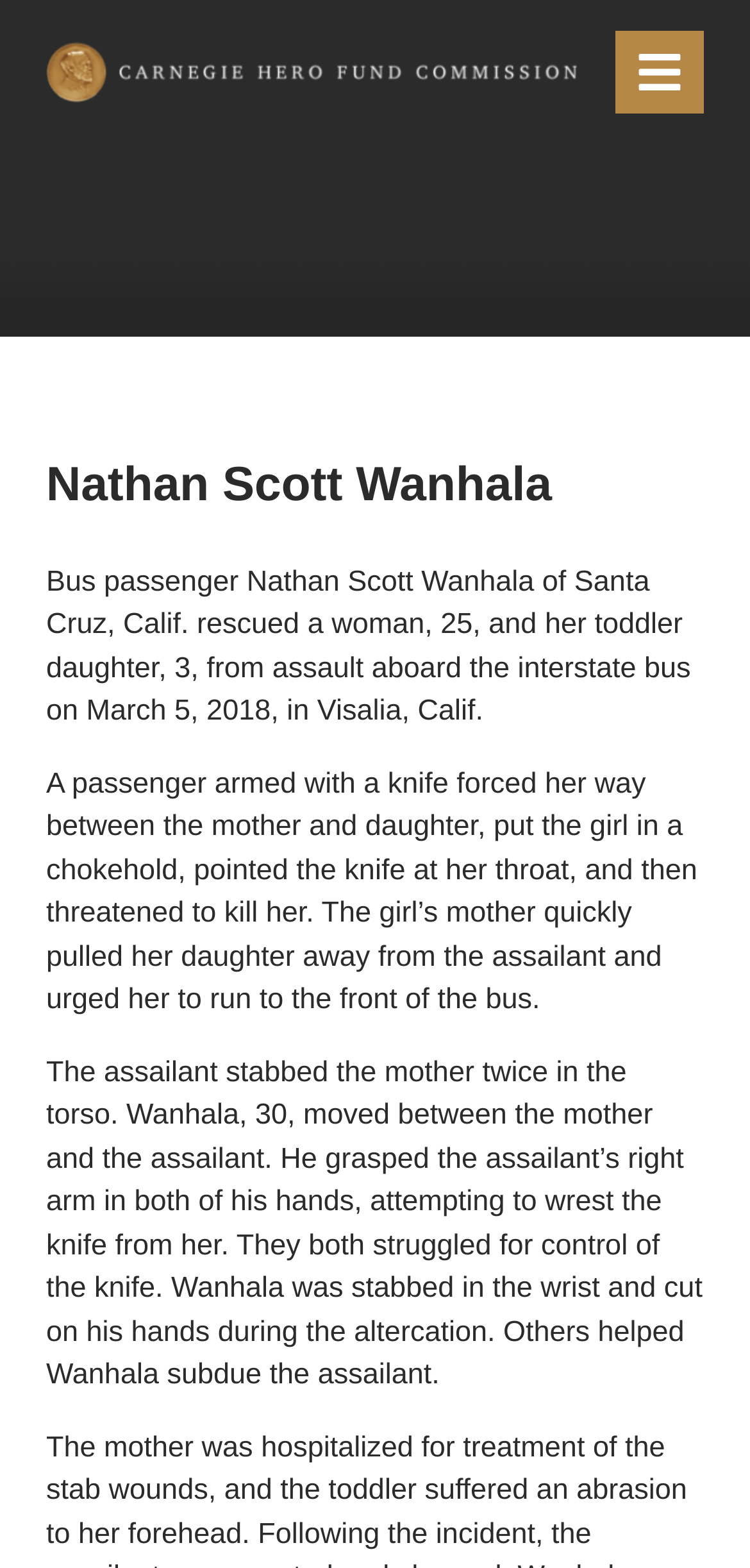Please examine the image and provide a detailed answer to the question: What was the assailant armed with?

I found this answer by reading the StaticText element that describes the event, which mentions 'a passenger armed with a knife'.